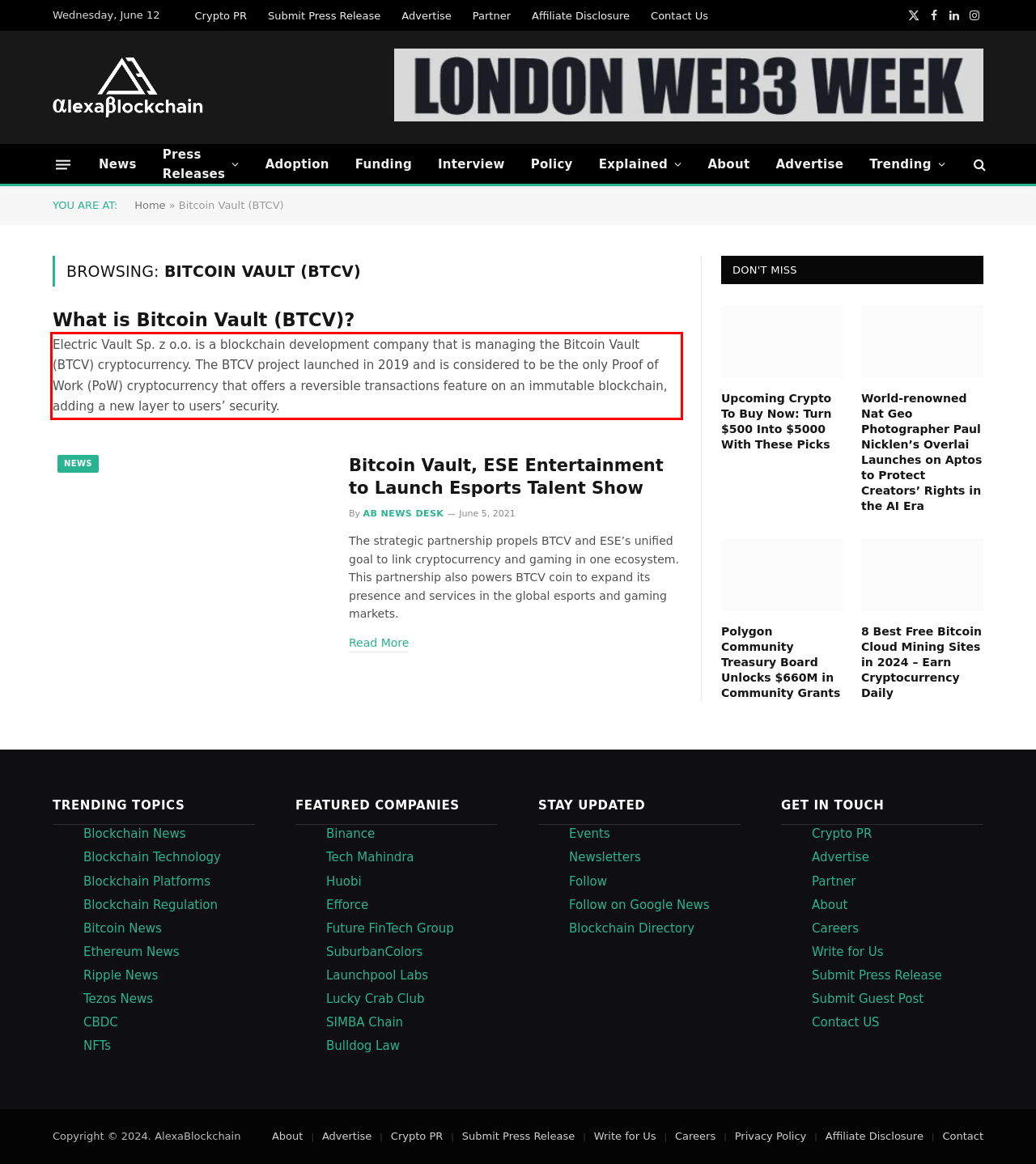Please examine the webpage screenshot containing a red bounding box and use OCR to recognize and output the text inside the red bounding box.

Electric Vault Sp. z o.o. is a blockchain development company that is managing the Bitcoin Vault (BTCV) cryptocurrency. The BTCV project launched in 2019 and is considered to be the only Proof of Work (PoW) cryptocurrency that offers a reversible transactions feature on an immutable blockchain, adding a new layer to users’ security.